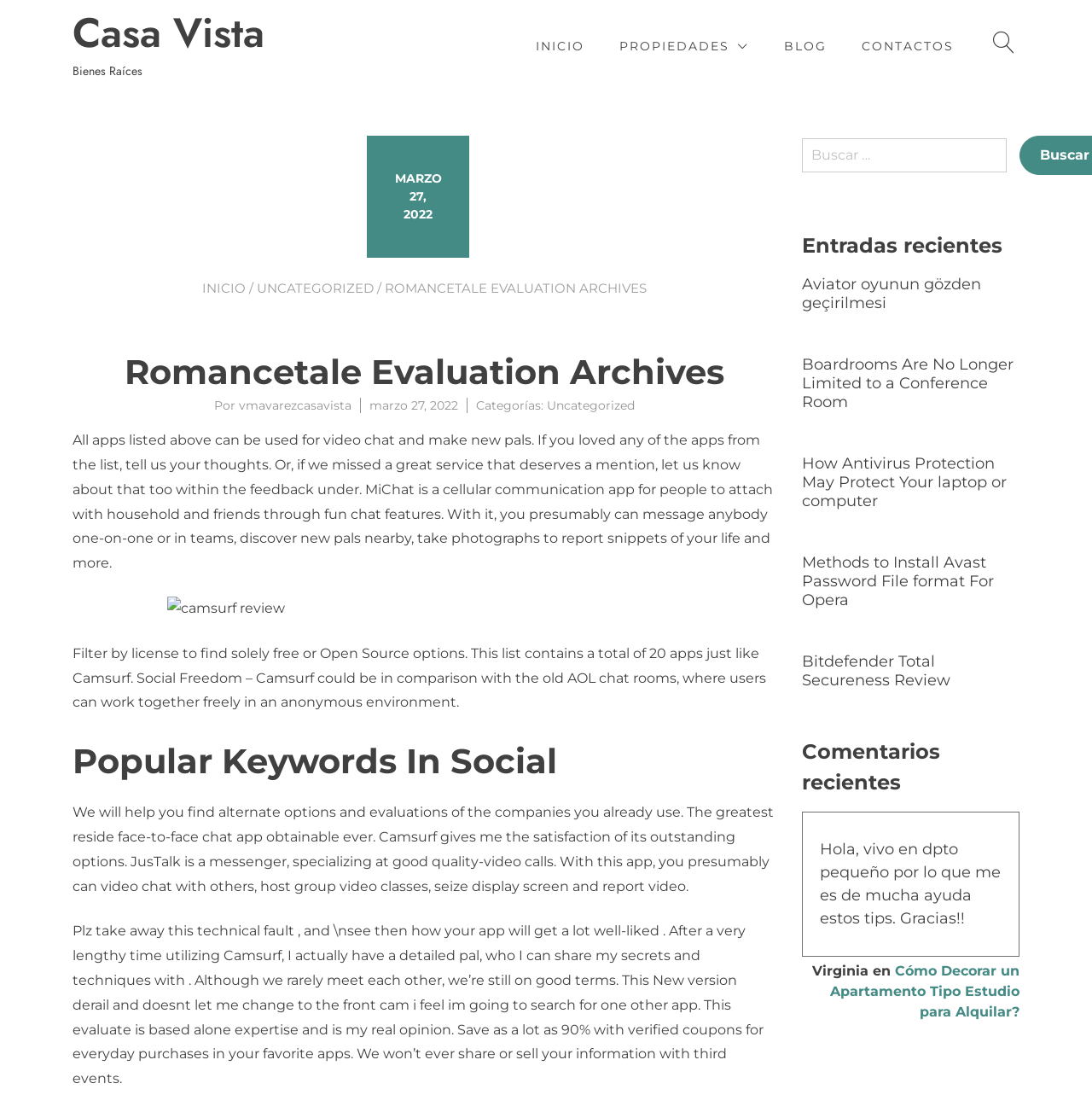Determine the bounding box coordinates of the section to be clicked to follow the instruction: "Read the 'Romancetale Evaluation Archives' article". The coordinates should be given as four float numbers between 0 and 1, formatted as [left, top, right, bottom].

[0.114, 0.321, 0.663, 0.359]